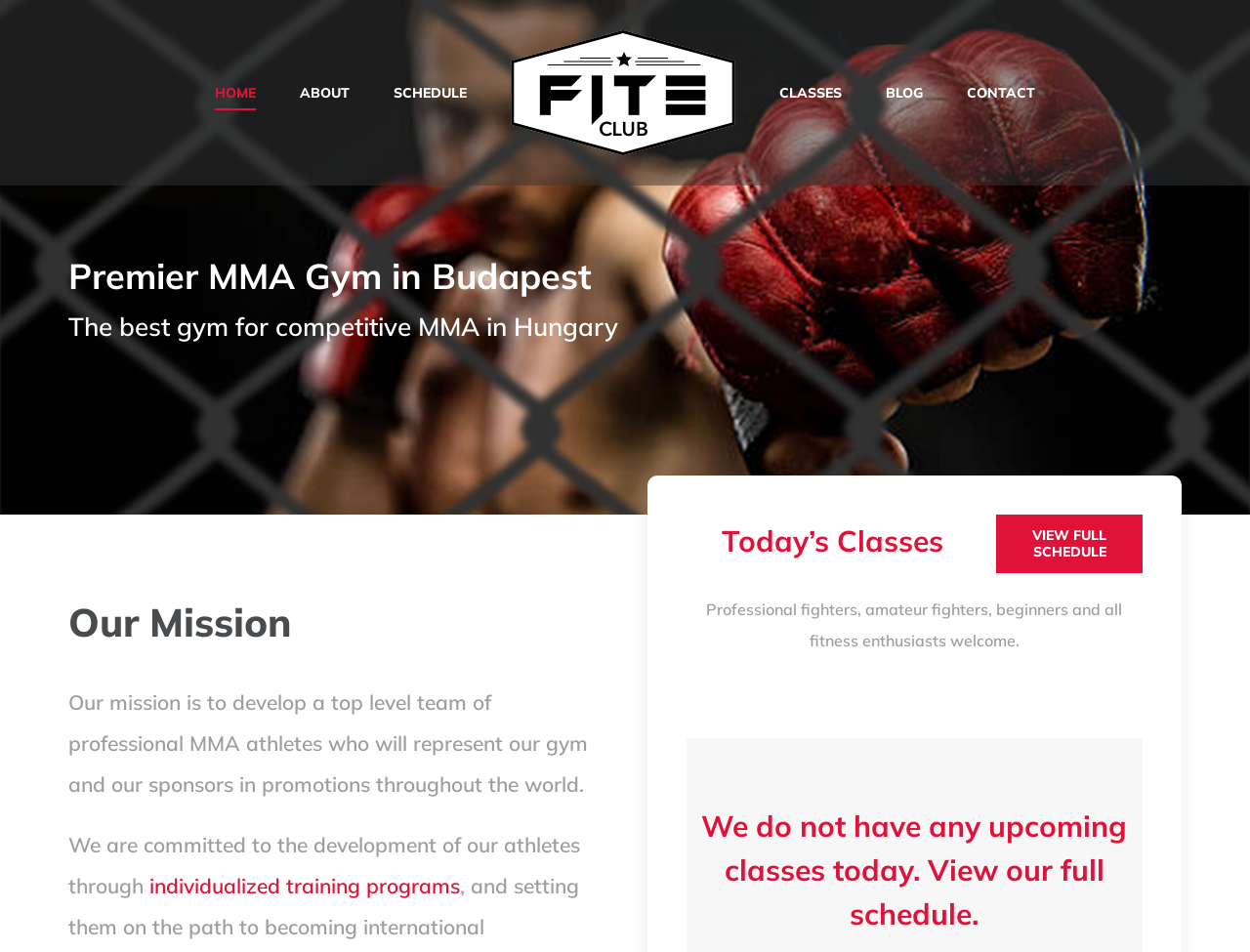Locate the bounding box coordinates of the segment that needs to be clicked to meet this instruction: "learn about classes".

[0.623, 0.054, 0.673, 0.141]